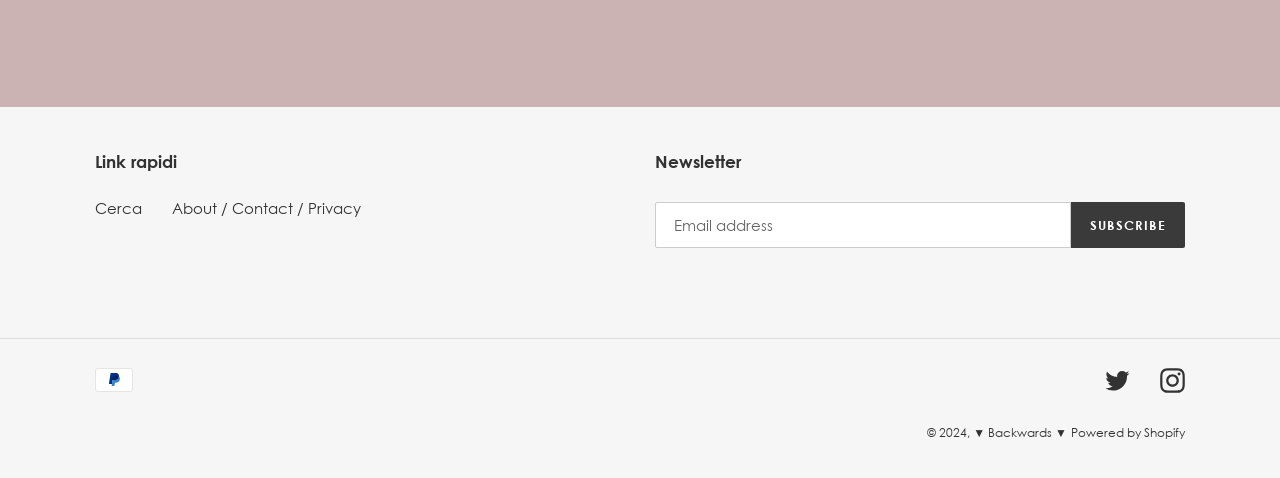Locate the bounding box coordinates of the element you need to click to accomplish the task described by this instruction: "Visit Twitter page".

[0.863, 0.768, 0.883, 0.821]